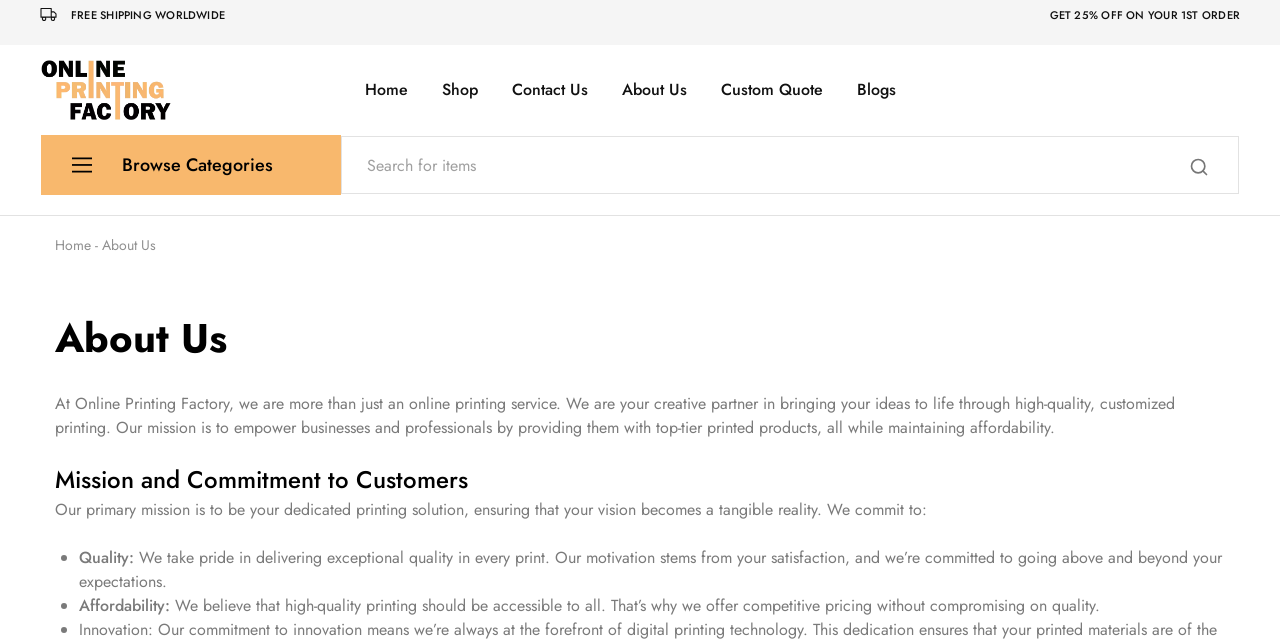Observe the image and answer the following question in detail: What is the company's commitment to quality?

In the 'Mission and Commitment to Customers' section, the company commits to delivering exceptional quality in every print, with the motivation of satisfying customers and going above and beyond their expectations.